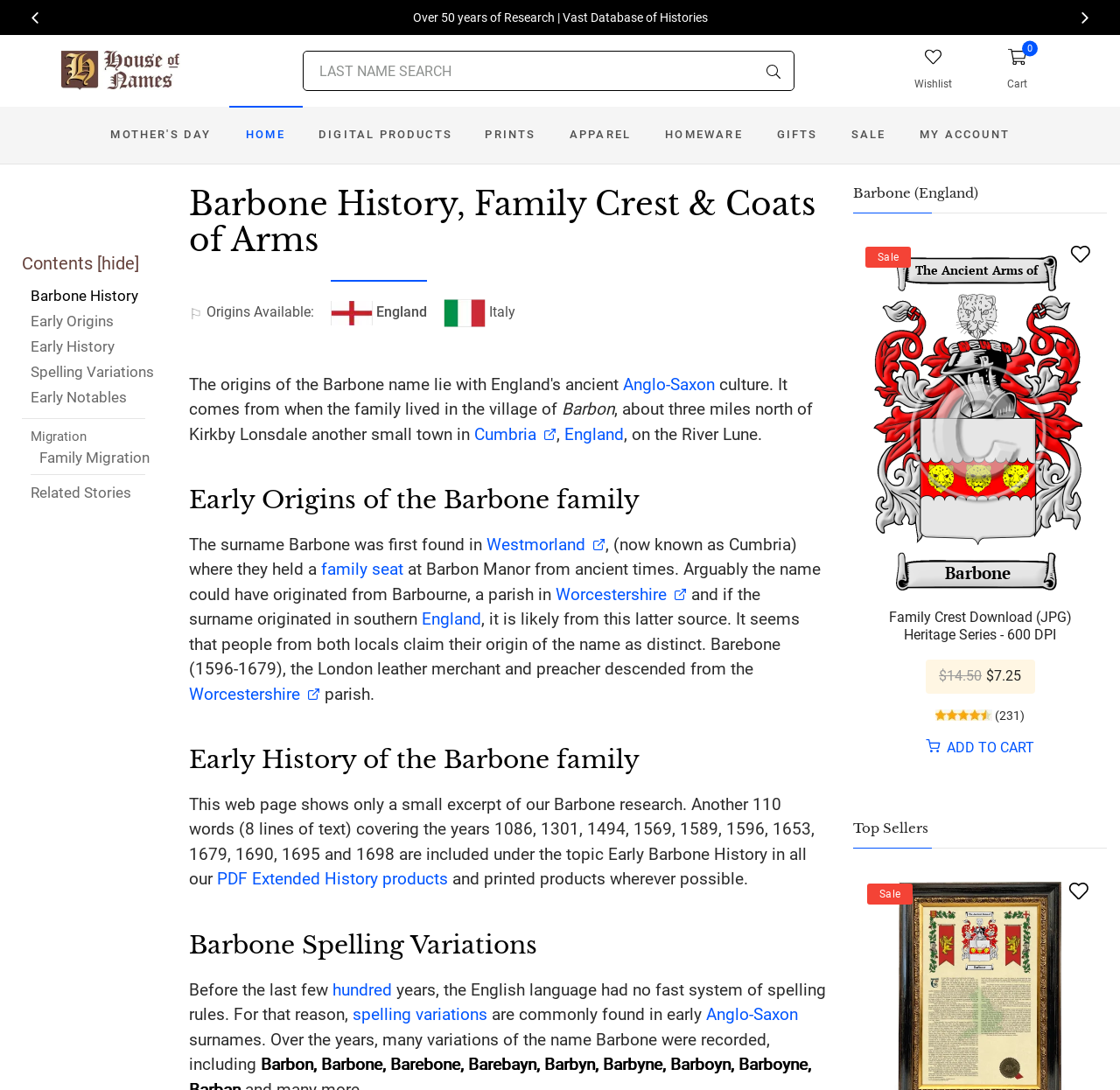Can you specify the bounding box coordinates for the region that should be clicked to fulfill this instruction: "Search for a last name".

[0.27, 0.047, 0.709, 0.083]